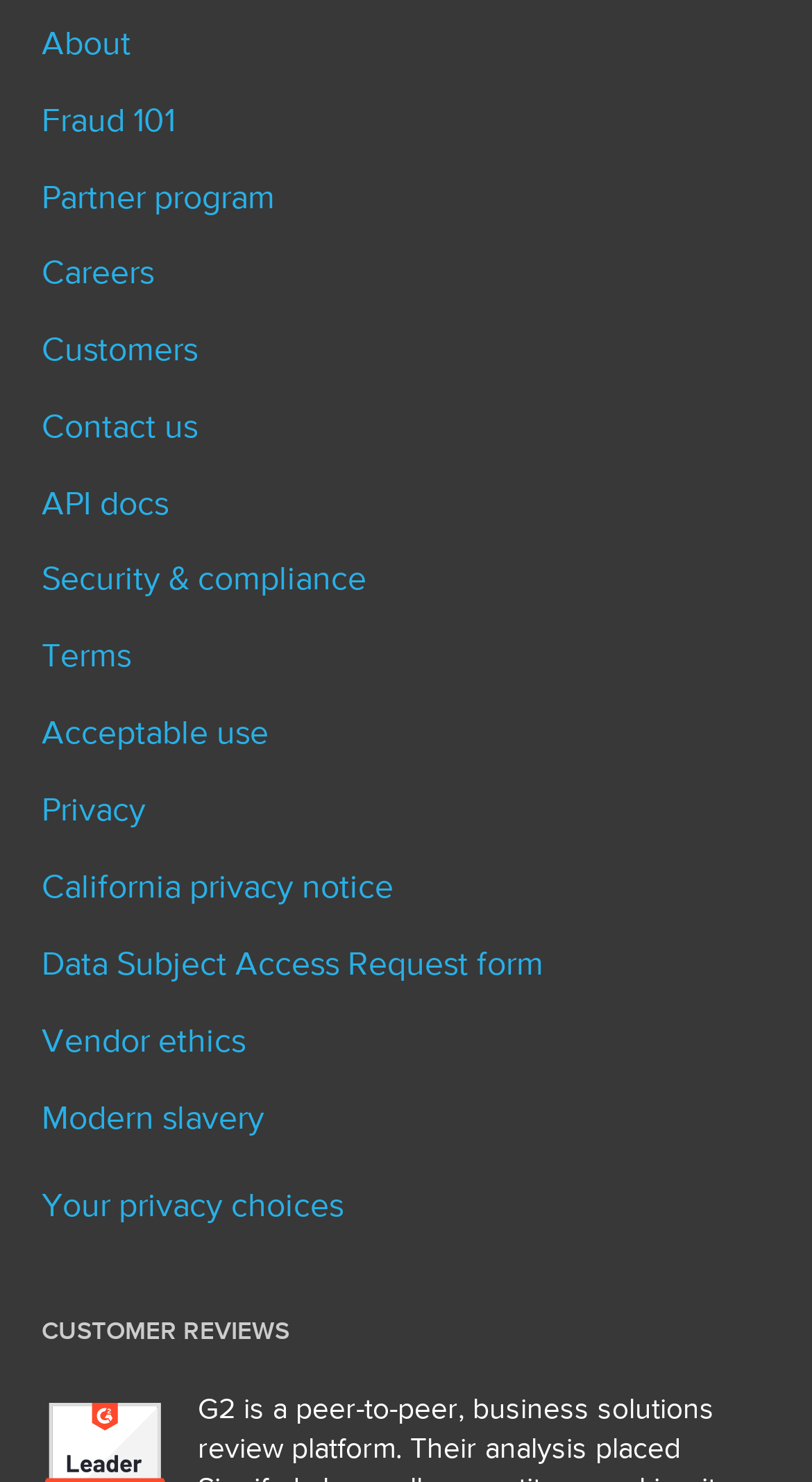How many links are present in the second navigation menu?
From the screenshot, supply a one-word or short-phrase answer.

9